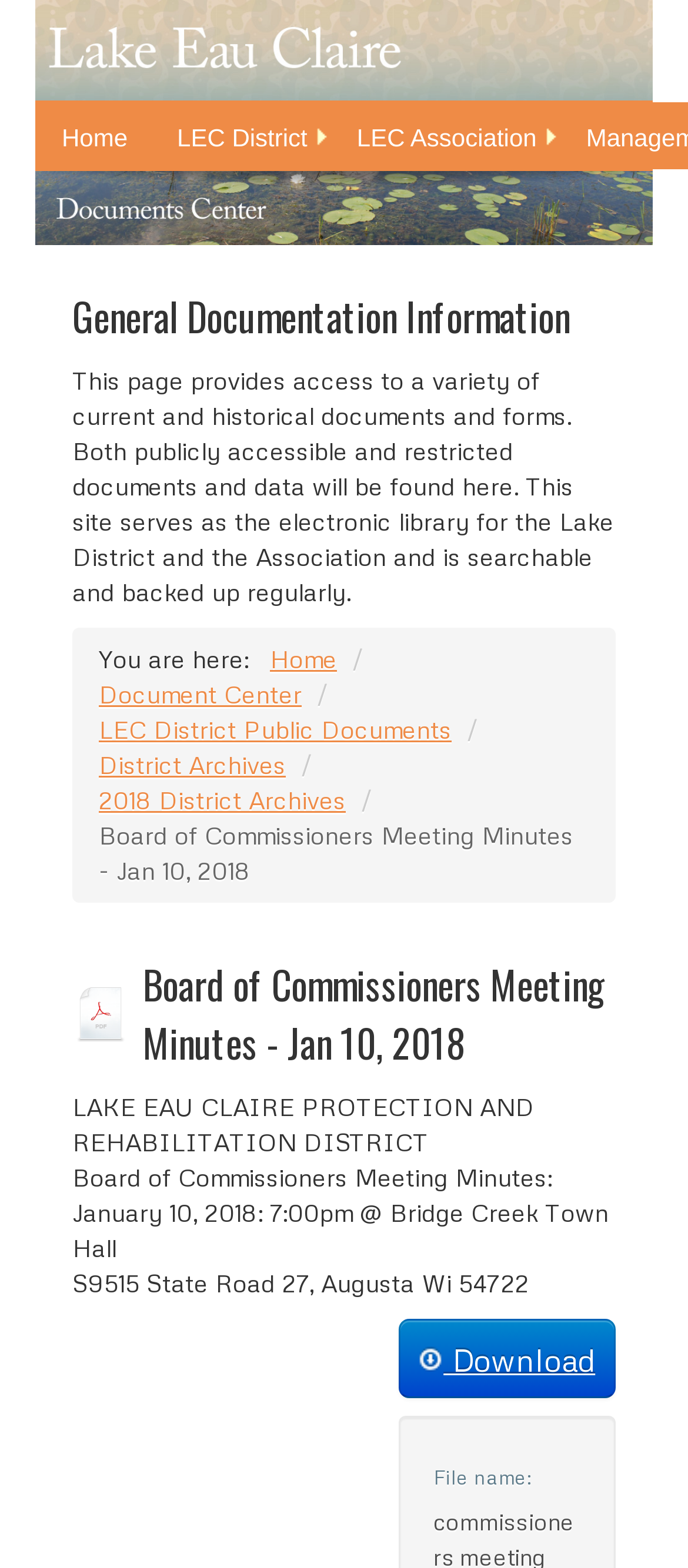Reply to the question with a single word or phrase:
What type of documents can be found on this webpage?

Current and historical documents and forms